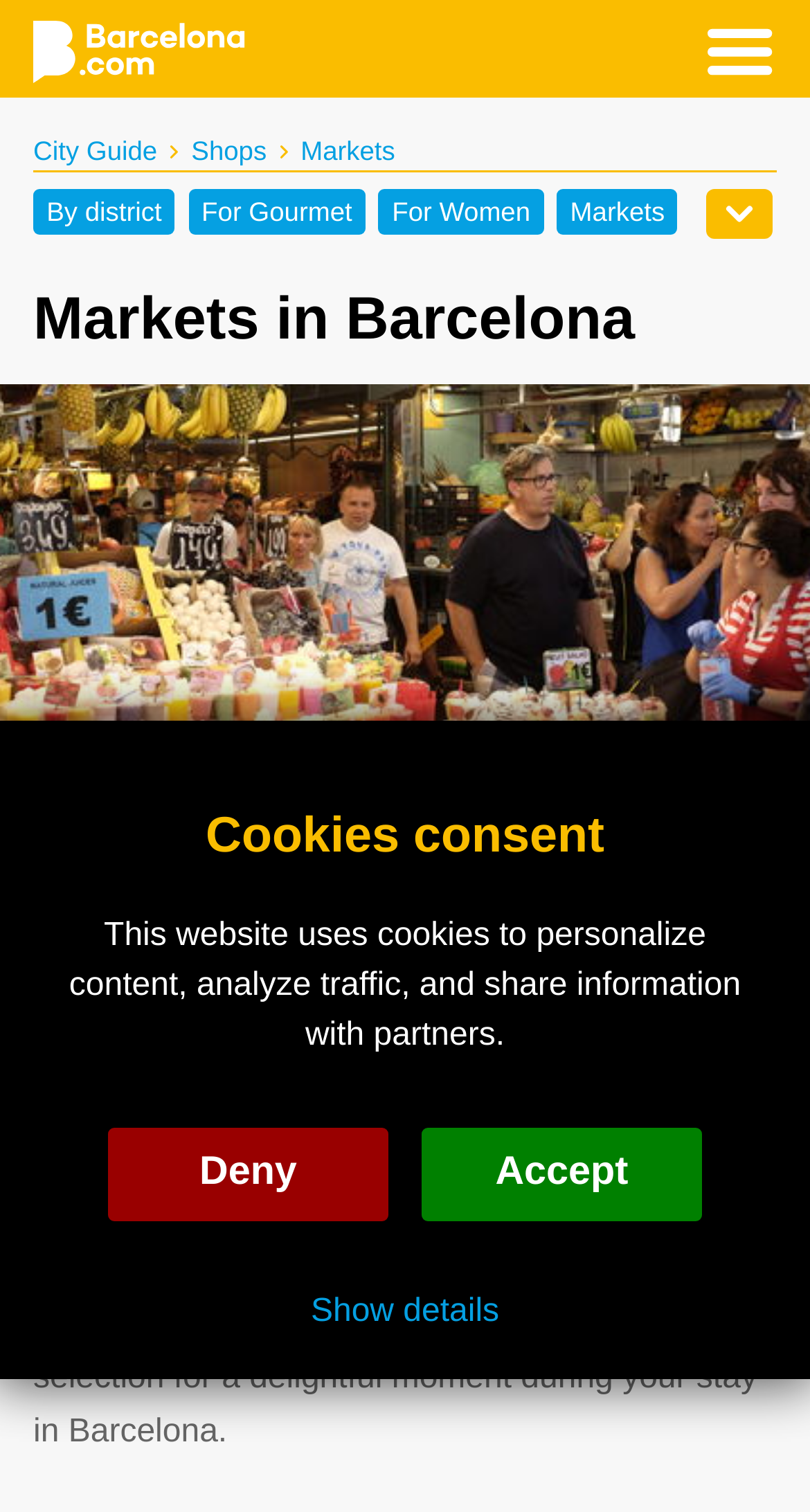Locate the bounding box coordinates of the region to be clicked to comply with the following instruction: "Read about Markets in Barcelona". The coordinates must be four float numbers between 0 and 1, in the form [left, top, right, bottom].

[0.041, 0.191, 0.959, 0.233]